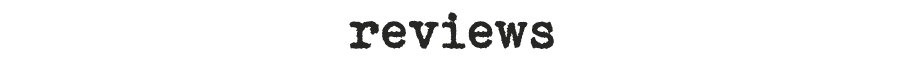Explain the image in a detailed and descriptive way.

The image features the word "reviews" presented in a bold, stylized font, emphasizing a sense of intrigue and appeal. The lettering displays a slightly distressed and artistic style, enhancing its visual interest while capturing the attention of the viewer. This design choice suggests a casual yet engaging space dedicated to written evaluations or critiques, potentially related to media such as films, books, or products. The backdrop of the text is likely simple, focusing on the word itself, which occupies a prominent position in the layout, making it clear that the content accompanying it will delve into various reviews.